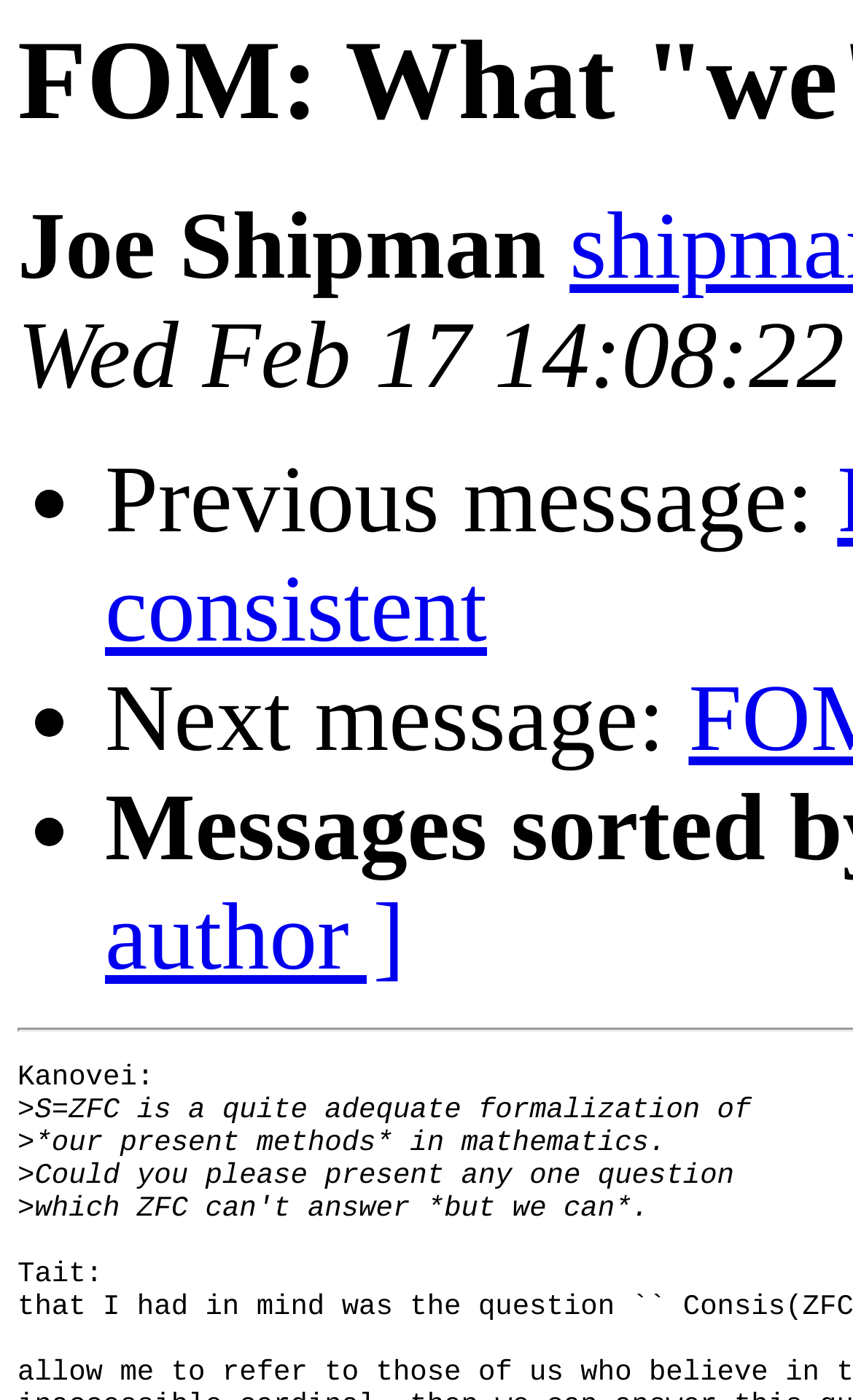Please answer the following question using a single word or phrase: 
What is the tone of Kanovei's message?

Polite